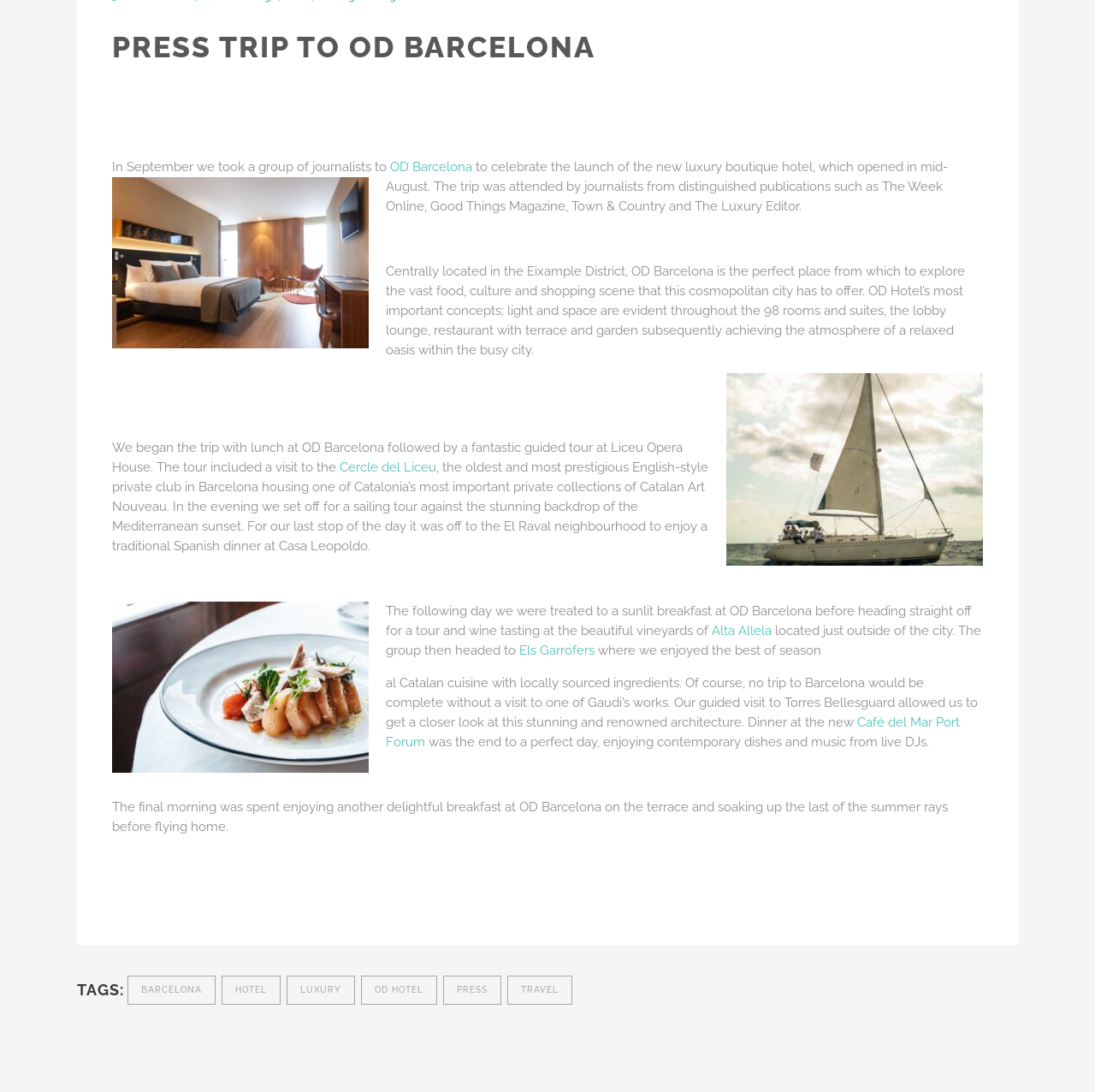Determine the bounding box coordinates for the region that must be clicked to execute the following instruction: "Click on the link to OD Barcelona".

[0.356, 0.146, 0.431, 0.16]